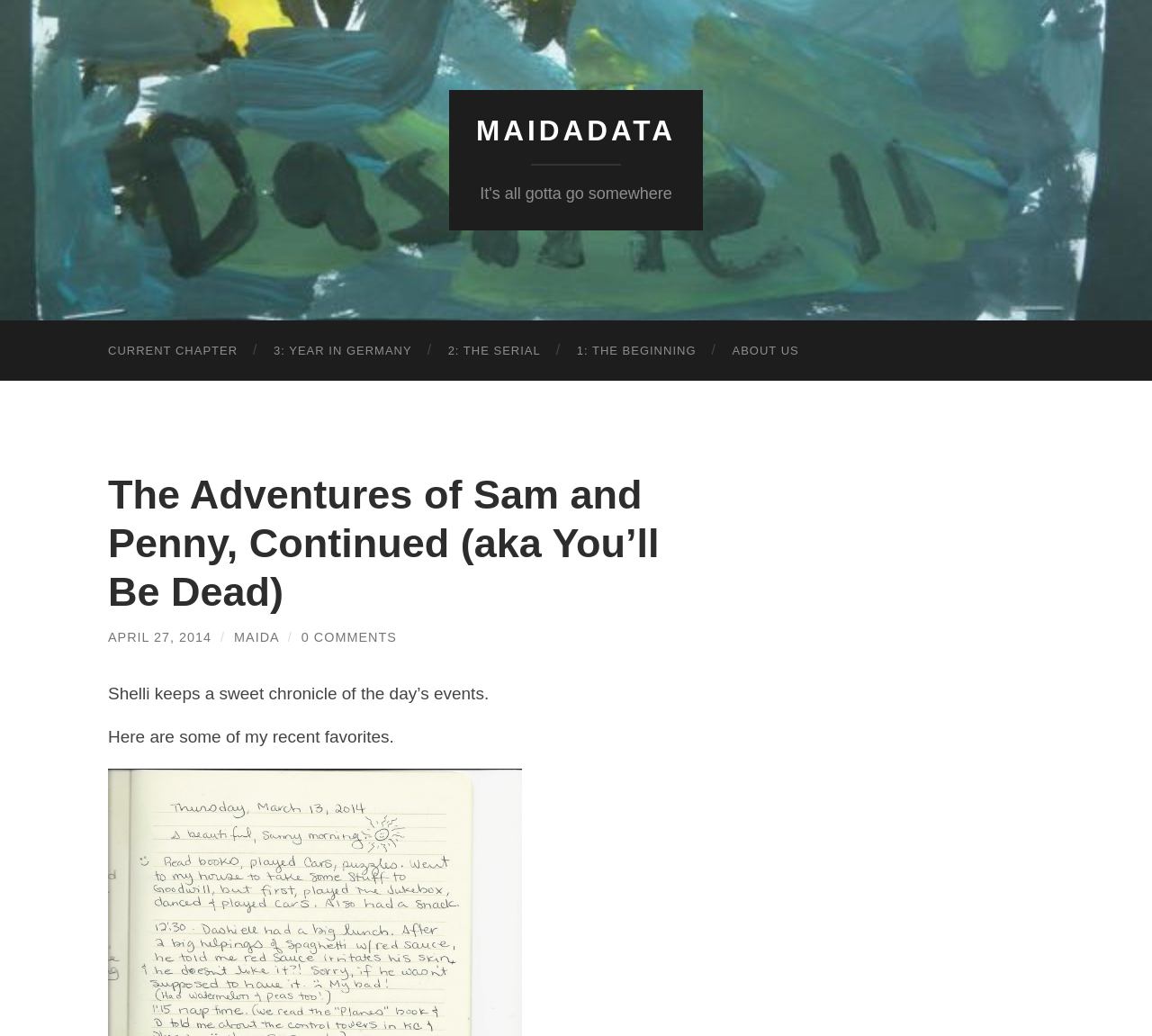Please identify the bounding box coordinates of the region to click in order to complete the task: "visit APRIL 27, 2014". The coordinates must be four float numbers between 0 and 1, specified as [left, top, right, bottom].

[0.094, 0.608, 0.184, 0.622]